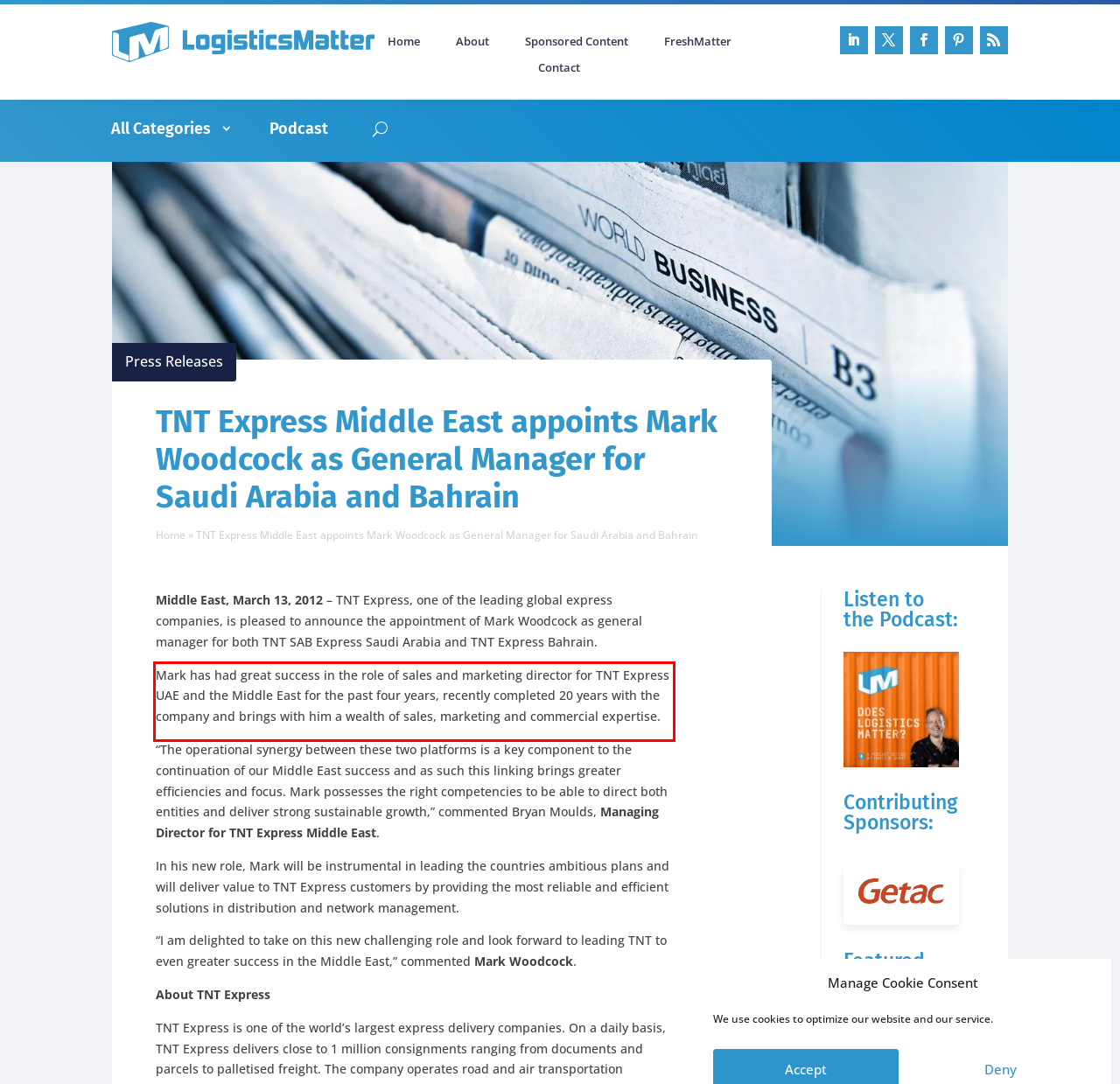You have a screenshot of a webpage with a red bounding box. Identify and extract the text content located inside the red bounding box.

Mark has had great success in the role of sales and marketing director for TNT Express UAE and the Middle East for the past four years, recently completed 20 years with the company and brings with him a wealth of sales, marketing and commercial expertise.